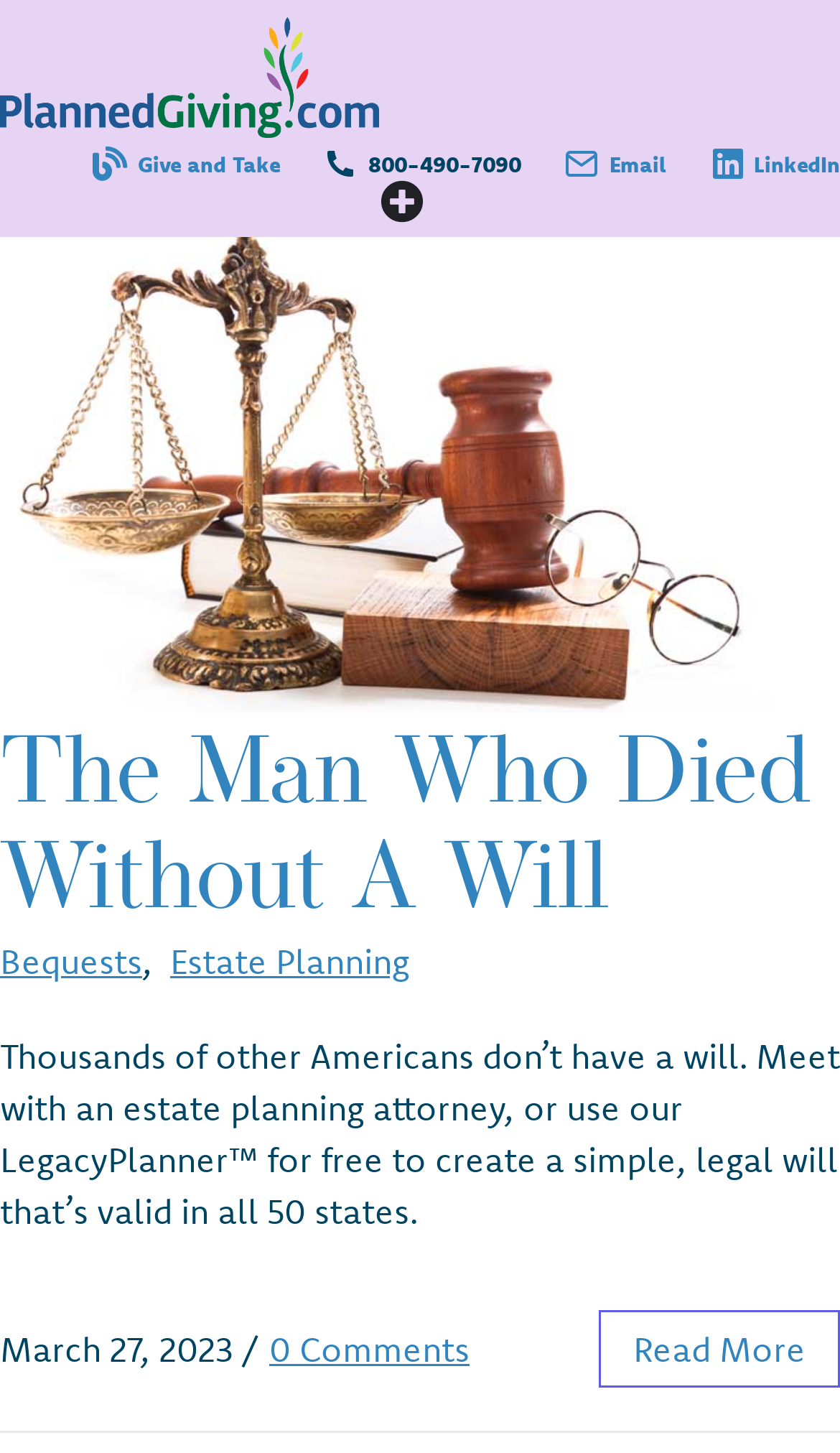Provide a one-word or short-phrase answer to the question:
What is the topic of the main article?

Estate Planning